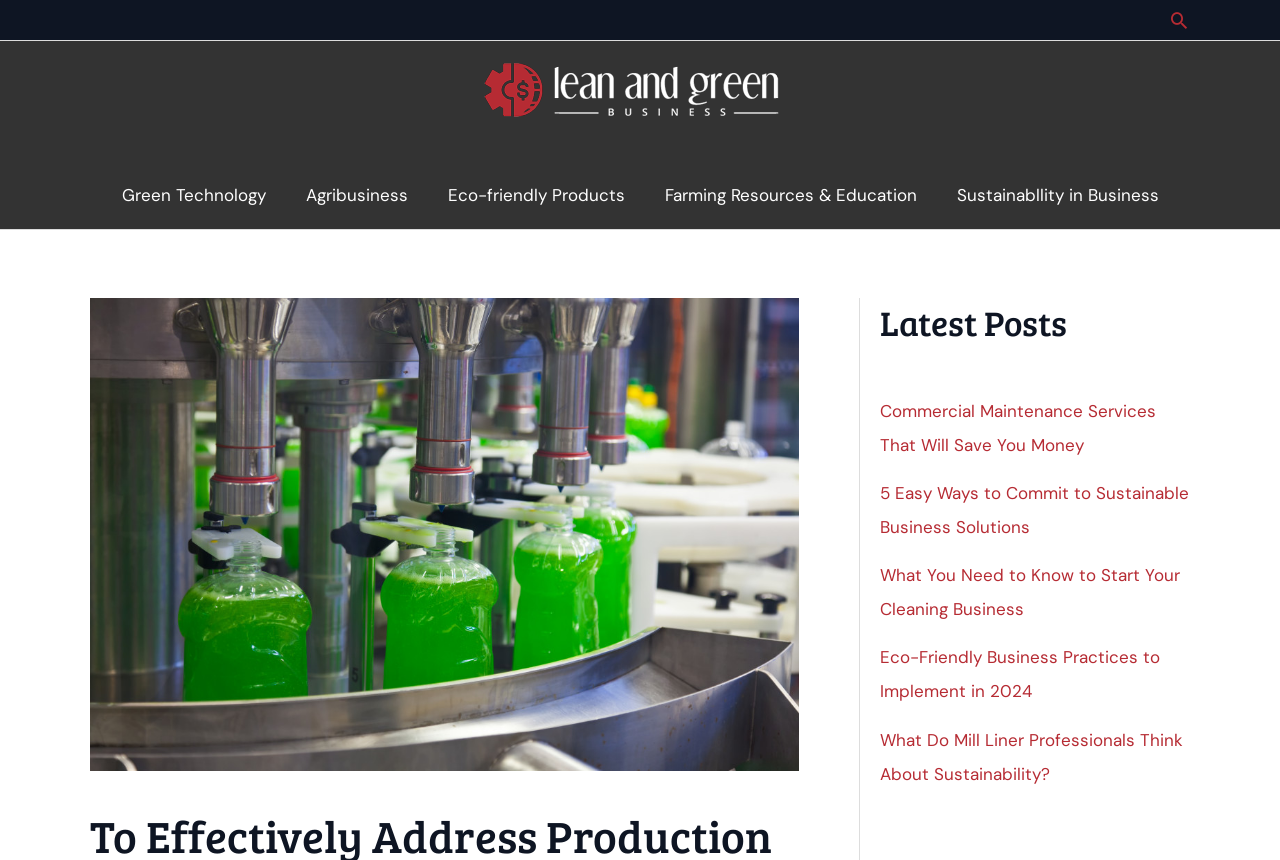Could you indicate the bounding box coordinates of the region to click in order to complete this instruction: "Learn about Eco-Friendly Business Practices to Implement in 2024".

[0.688, 0.752, 0.906, 0.817]